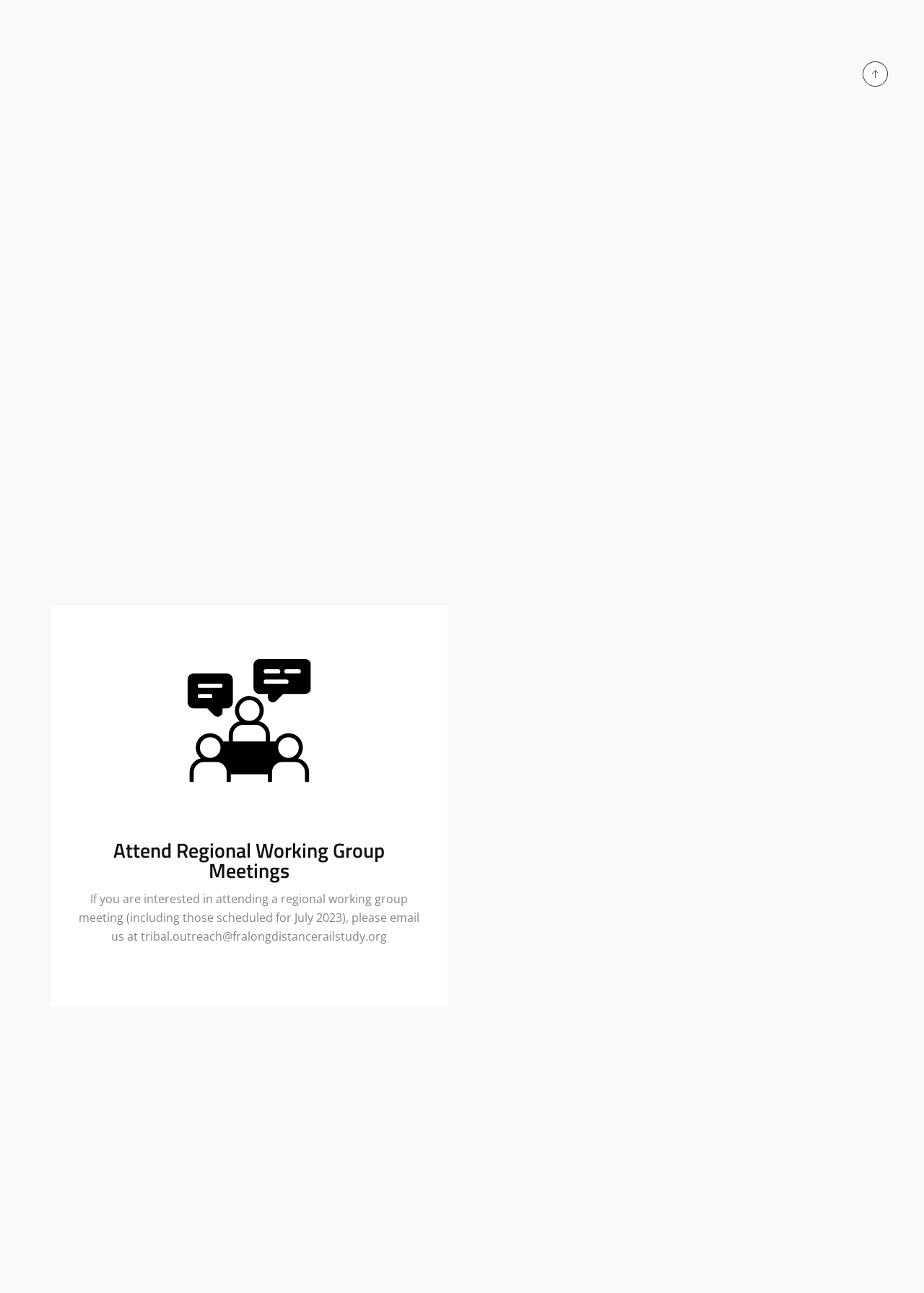What is the email address to request a tribal briefing?
Look at the image and respond with a one-word or short-phrase answer.

tribal.outreach@fralongdistancerailstudy.org